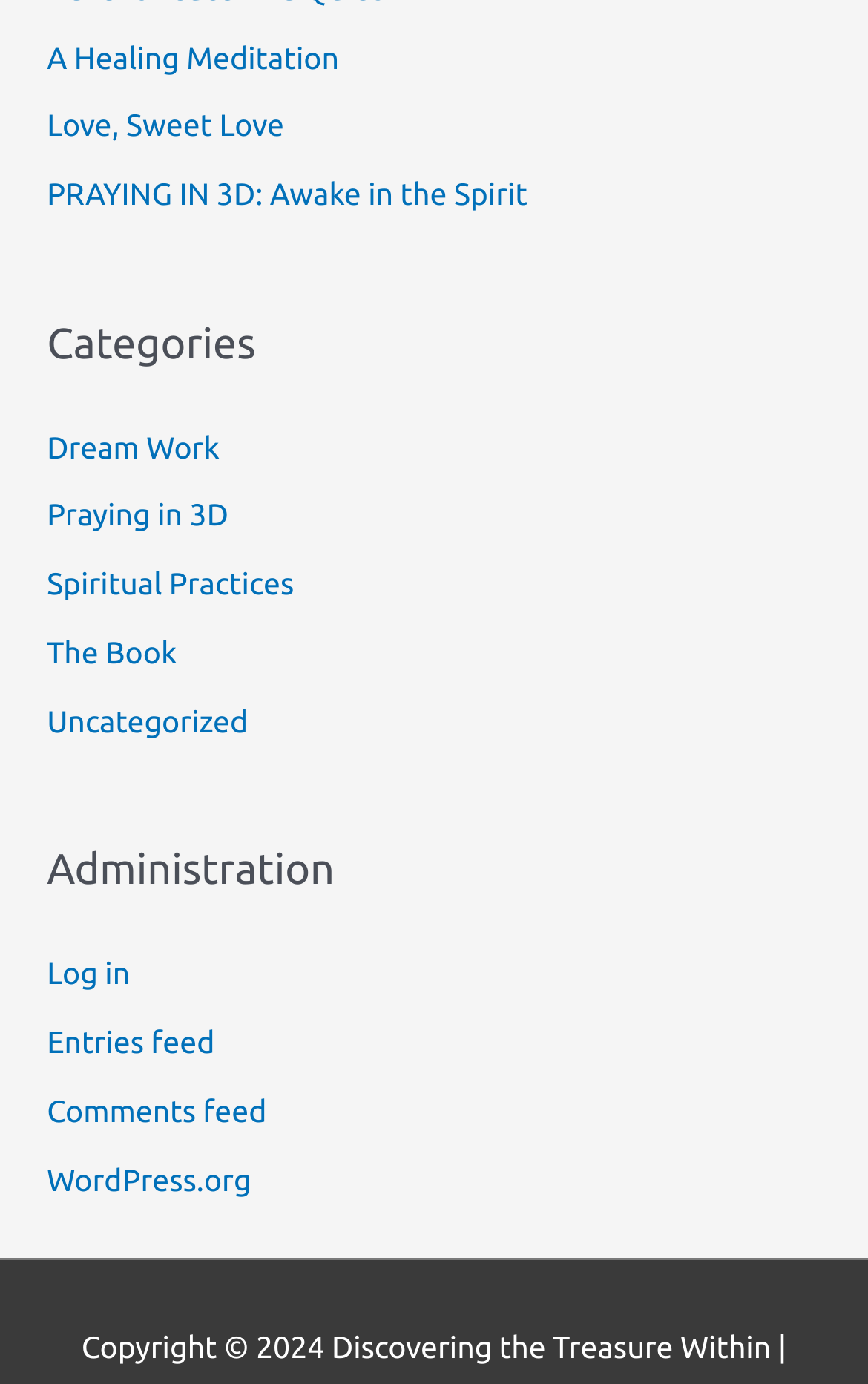What is the first meditation link?
Please use the image to deliver a detailed and complete answer.

The first link on the webpage is 'A Healing Meditation', which is located at the top of the page with a bounding box of [0.054, 0.028, 0.391, 0.054].